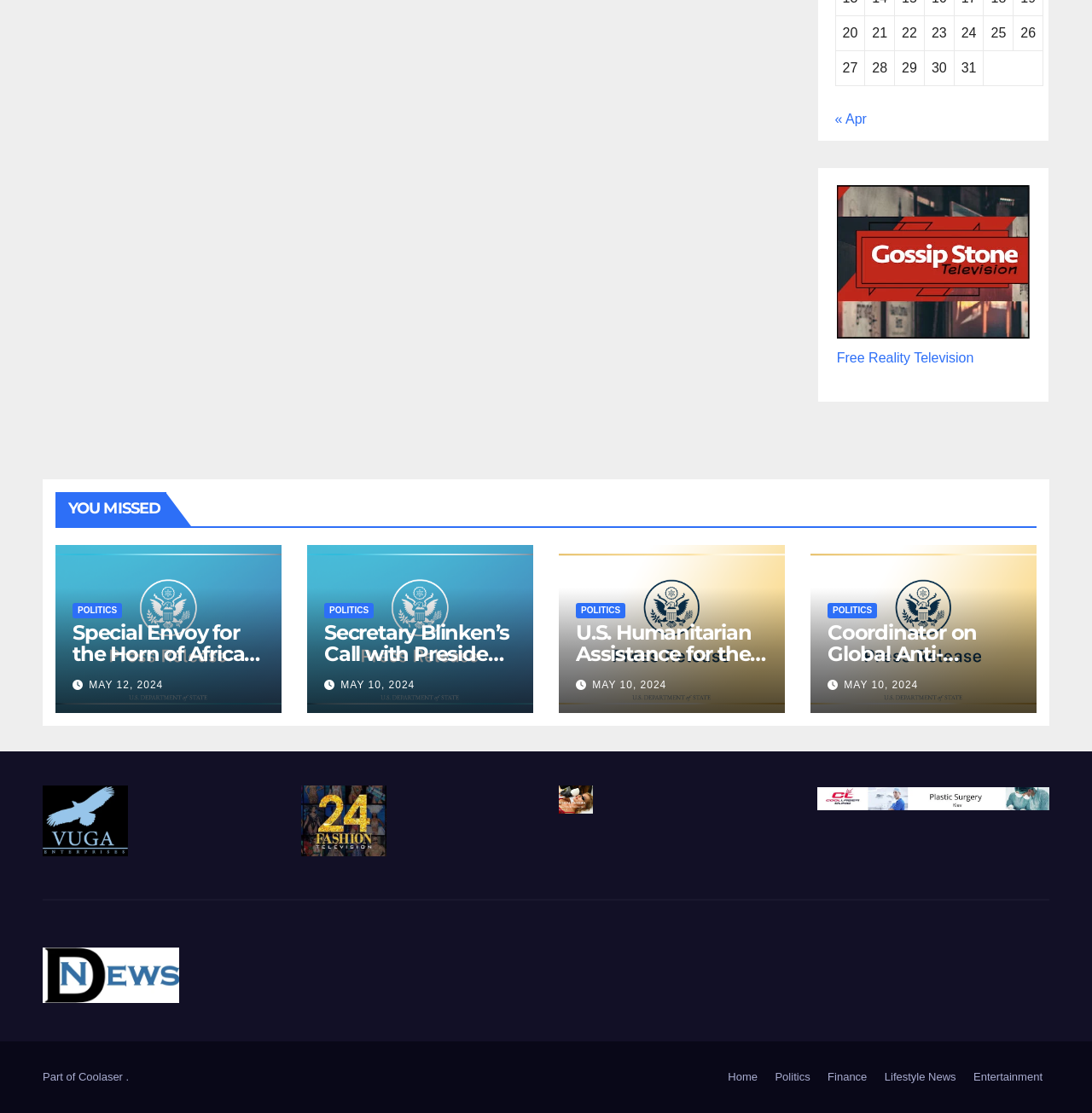How many links are there in the footer section?
Based on the screenshot, give a detailed explanation to answer the question.

The footer section has links to 'Home', 'Politics', 'Finance', 'Lifestyle News', 'Entertainment', and 'Coolaser', which can be seen from the link elements with IDs 288 to 292 and 203.